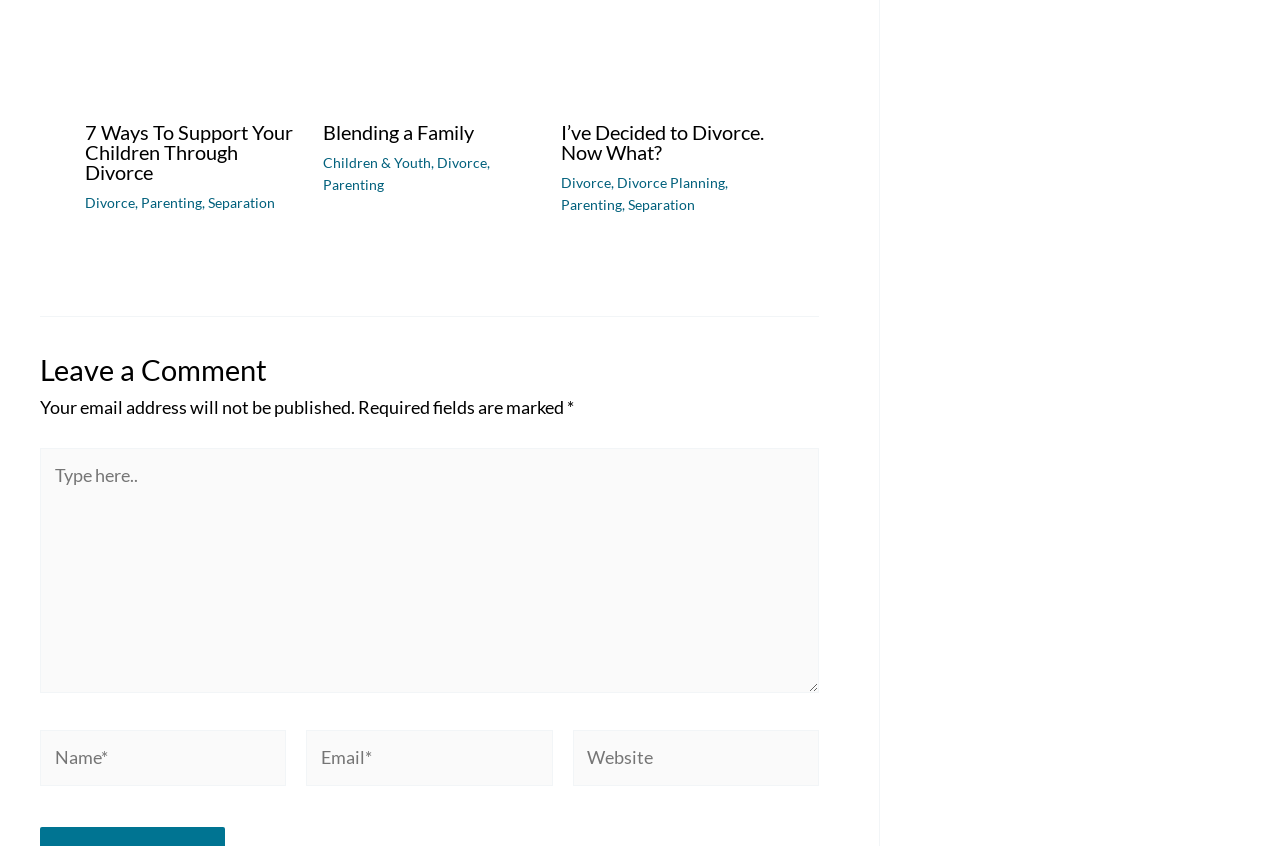Please determine the bounding box coordinates for the element that should be clicked to follow these instructions: "Click on the link '7 Ways To Support Your Children Through Divorce'".

[0.066, 0.142, 0.229, 0.217]